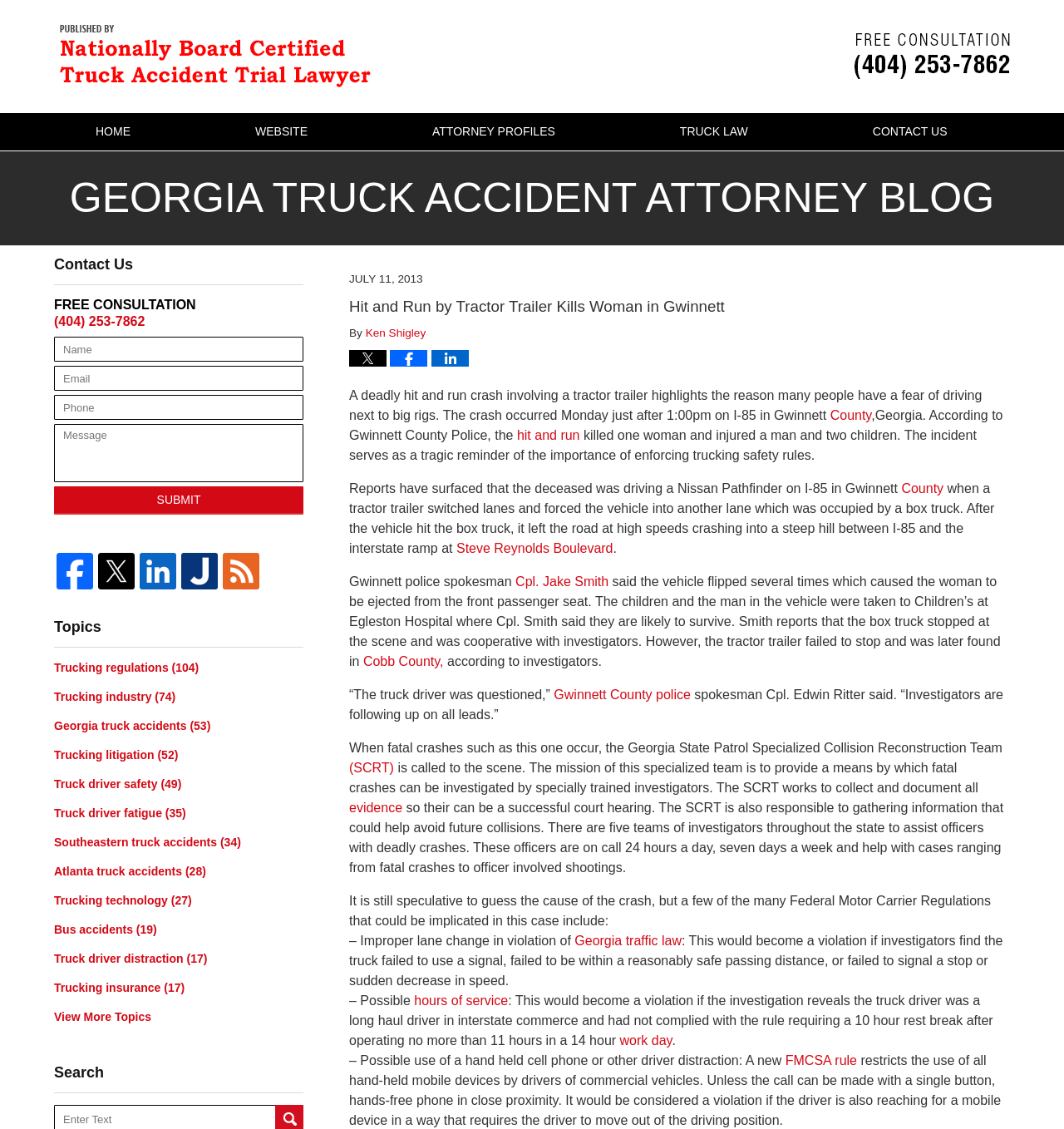Locate the primary heading on the webpage and return its text.

Hit and Run by Tractor Trailer Kills Woman in Gwinnett